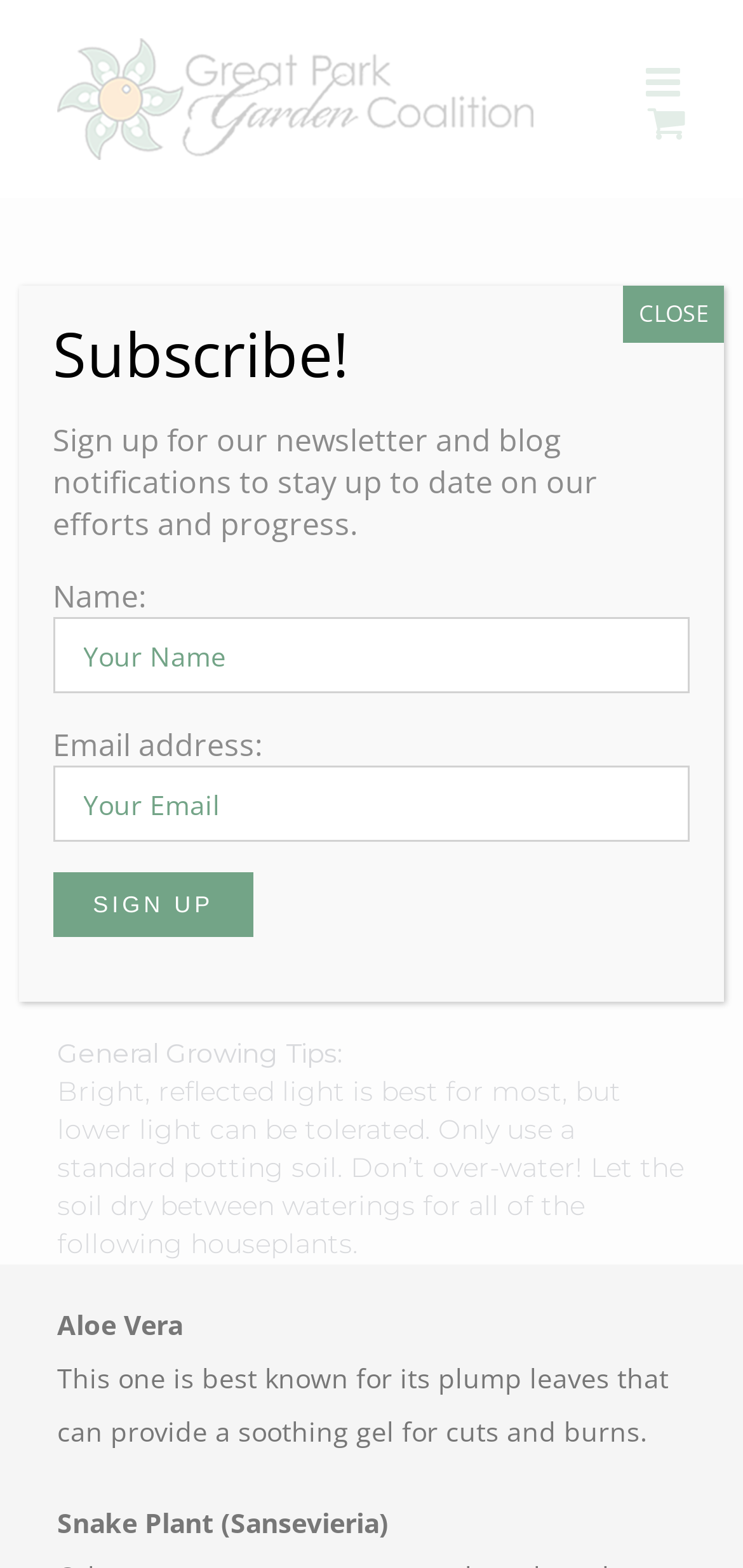Please identify the bounding box coordinates of the element on the webpage that should be clicked to follow this instruction: "Click the Close button". The bounding box coordinates should be given as four float numbers between 0 and 1, formatted as [left, top, right, bottom].

[0.839, 0.182, 0.975, 0.219]